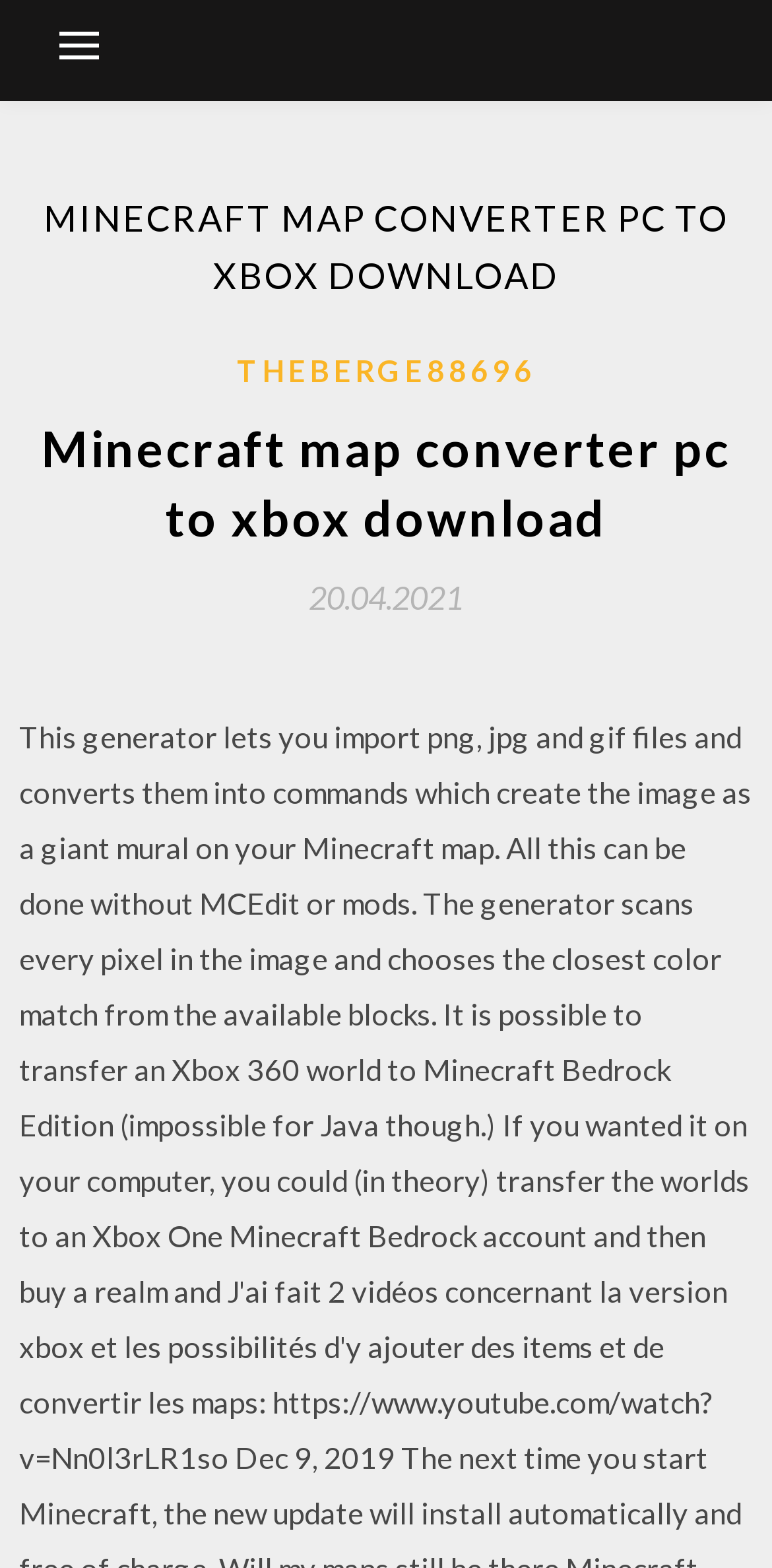What is the main topic of this webpage?
Give a one-word or short-phrase answer derived from the screenshot.

Minecraft map conversion